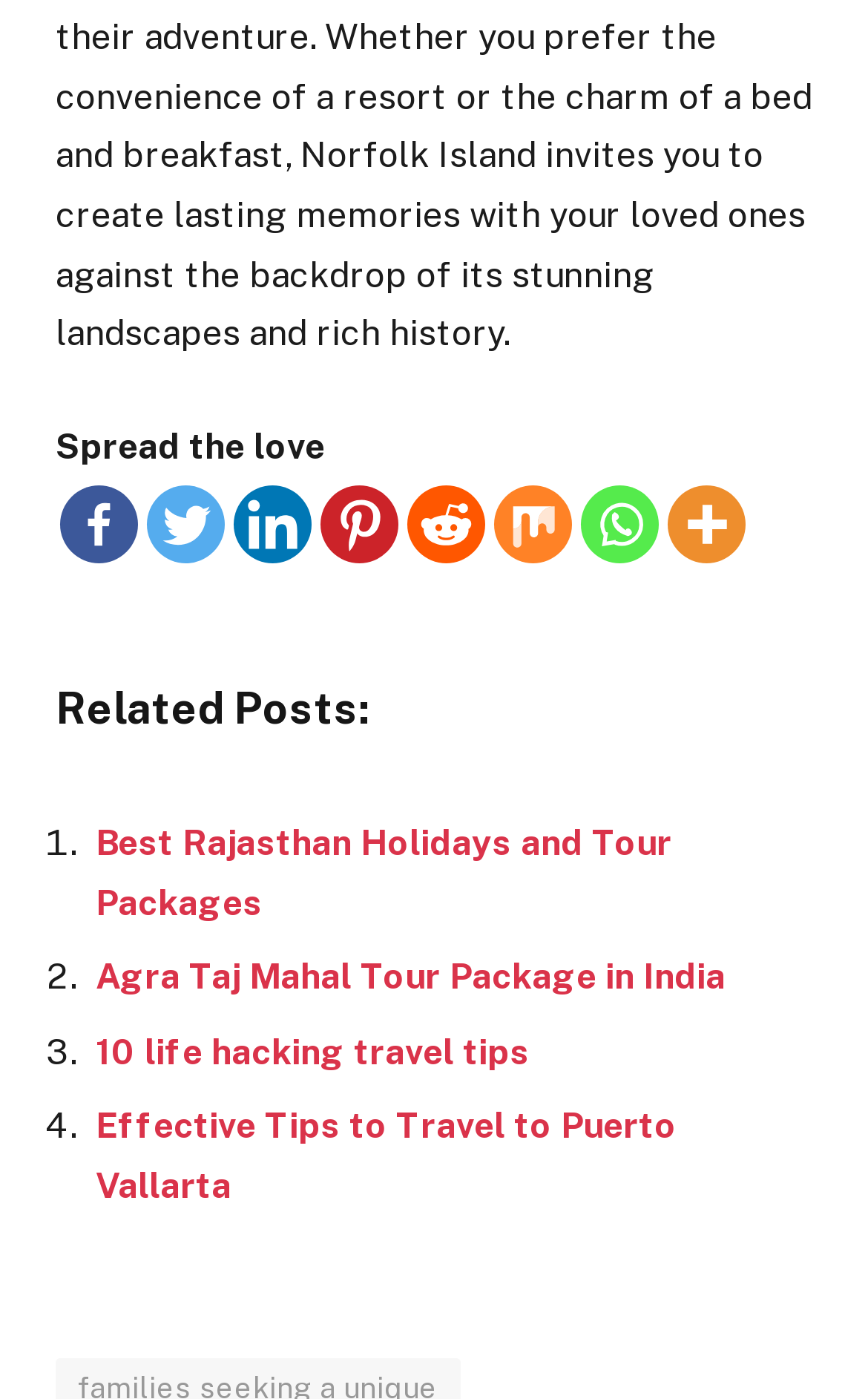Identify the bounding box coordinates for the UI element described as: "title="More"". The coordinates should be provided as four floats between 0 and 1: [left, top, right, bottom].

[0.769, 0.347, 0.859, 0.402]